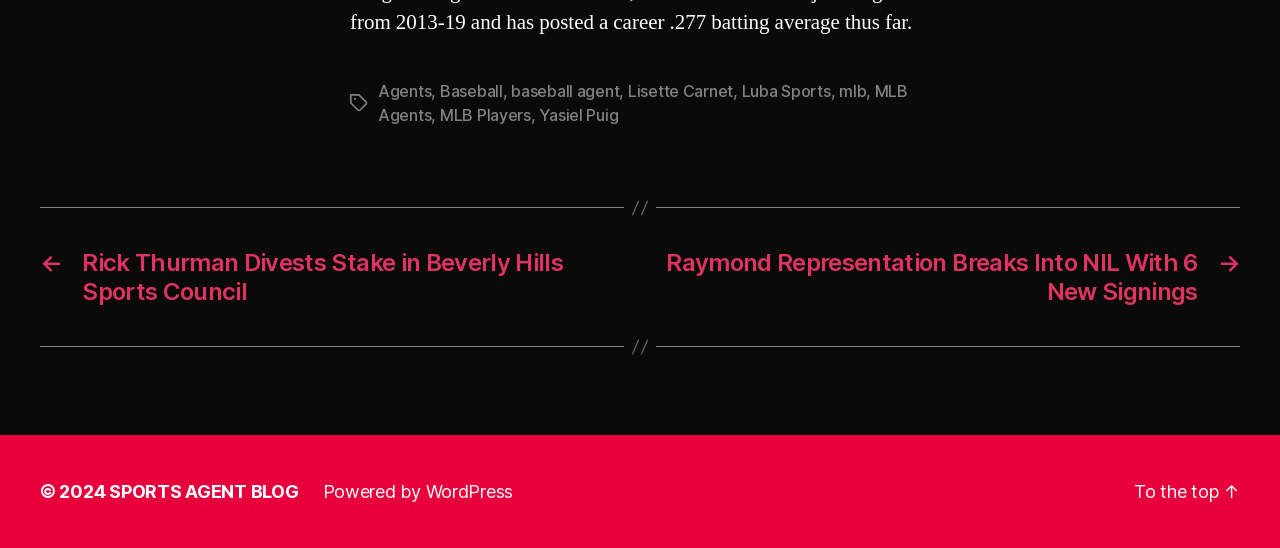Identify the bounding box coordinates for the UI element described by the following text: "SPORTS AGENT BLOG". Provide the coordinates as four float numbers between 0 and 1, in the format [left, top, right, bottom].

[0.085, 0.878, 0.233, 0.917]